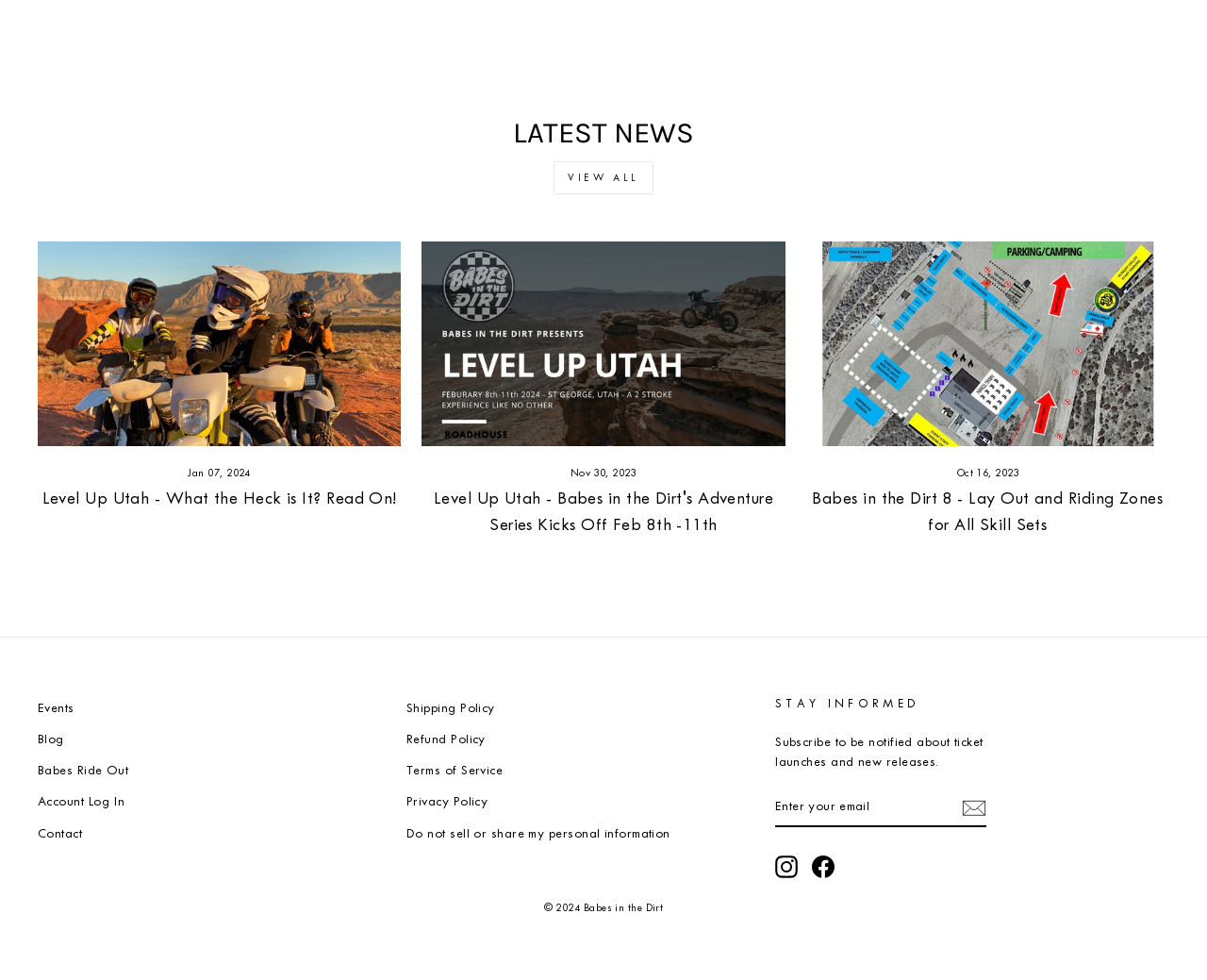How many news articles are displayed on the page?
Your answer should be a single word or phrase derived from the screenshot.

3